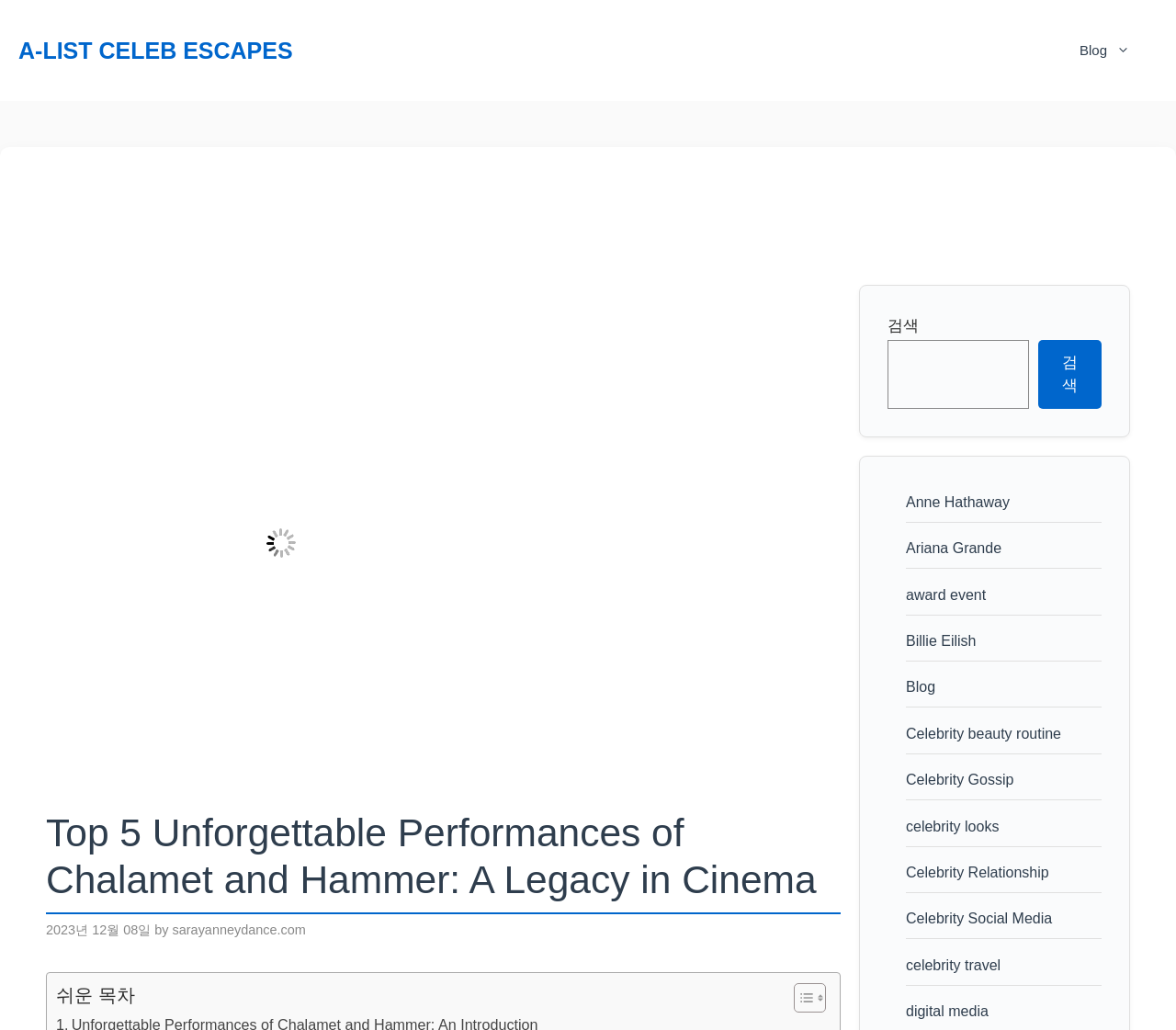Please respond to the question using a single word or phrase:
What are the categories listed in the complementary section?

Celebrities and topics